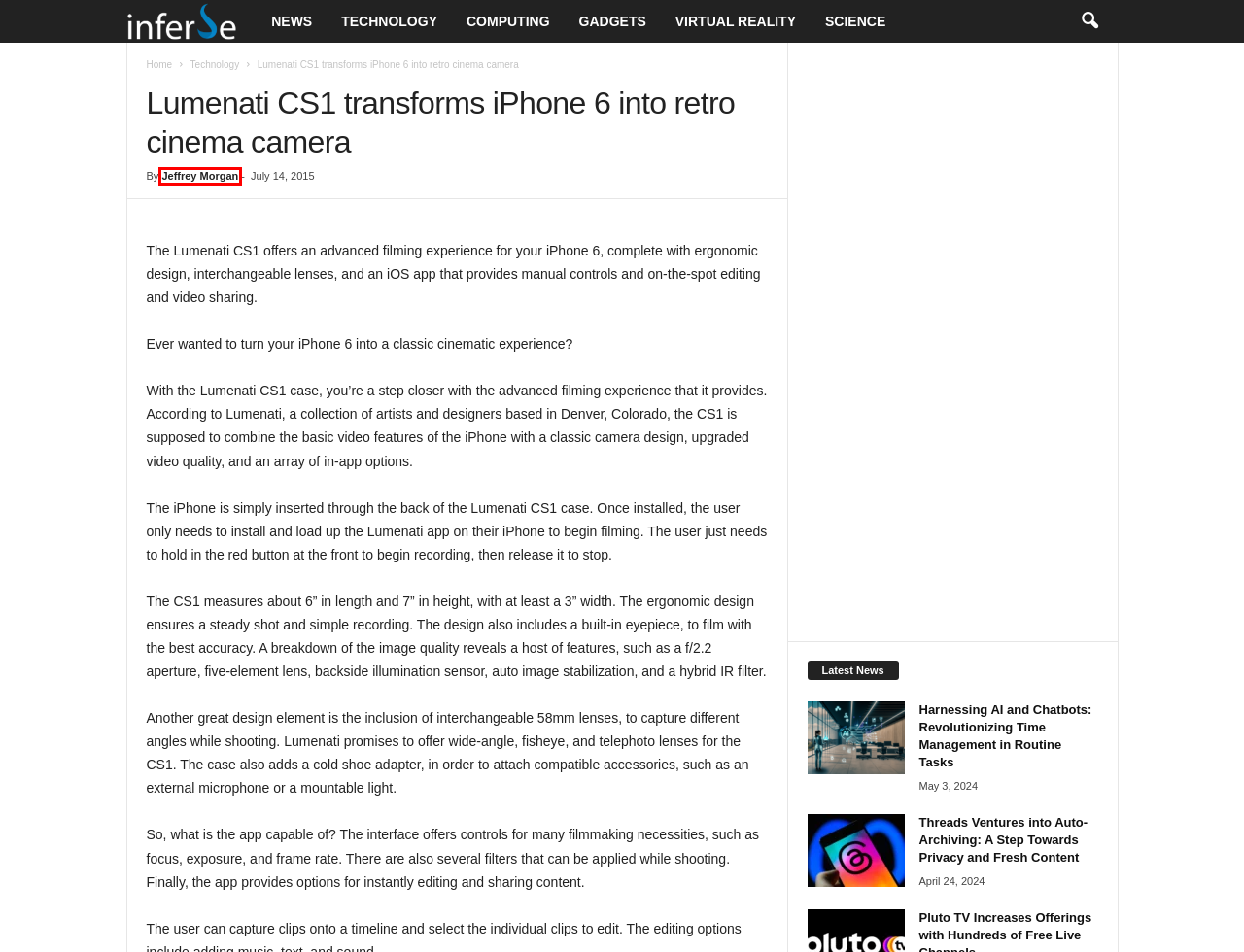Examine the screenshot of a webpage with a red rectangle bounding box. Select the most accurate webpage description that matches the new webpage after clicking the element within the bounding box. Here are the candidates:
A. Jeffrey Morgan - Inferse.com
B. Harnessing AI and Chatbots: Revolutionizing Time Management in Routine Tasks
C. Science - Inferse.com
D. Computing - Inferse.com
E. Virtual Reality - Inferse.com
F. Technology - Inferse.com
G. Threads Ventures into Auto-Archiving: A Step Towards Privacy and Fresh Content
H. Inferse.com - Latest News Updates and Product Reviews!

A